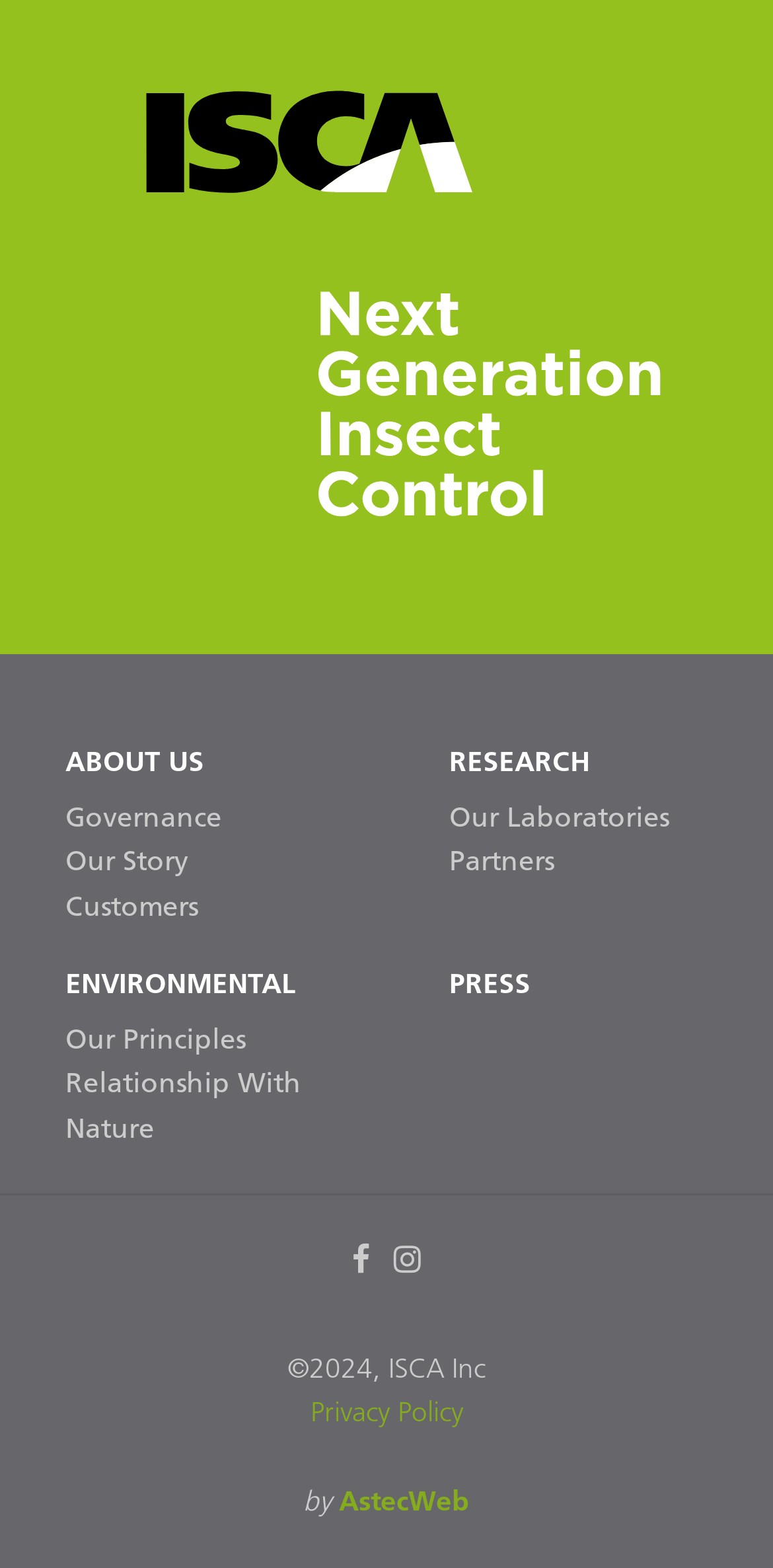Based on the element description, predict the bounding box coordinates (top-left x, top-left y, bottom-right x, bottom-right y) for the UI element in the screenshot: Our Story

[0.085, 0.541, 0.244, 0.56]